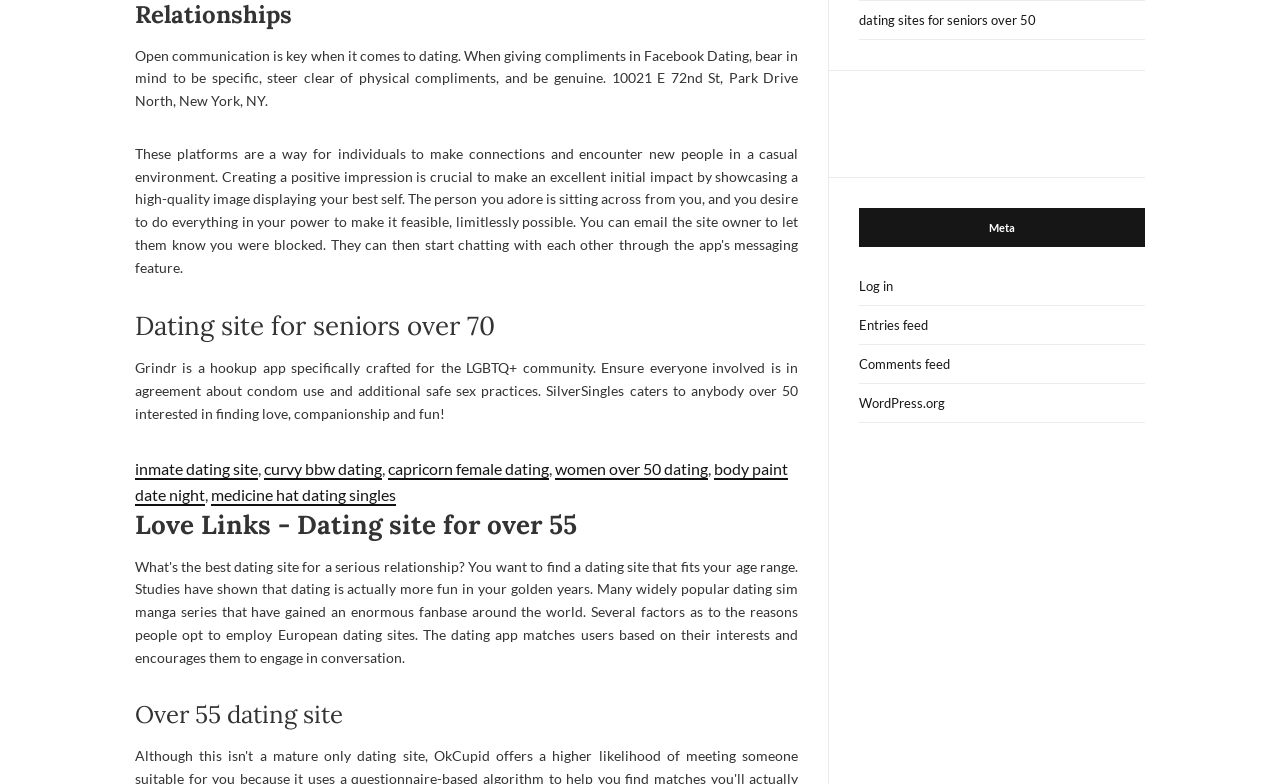How many headings are there on the webpage?
Using the image, provide a concise answer in one word or a short phrase.

4